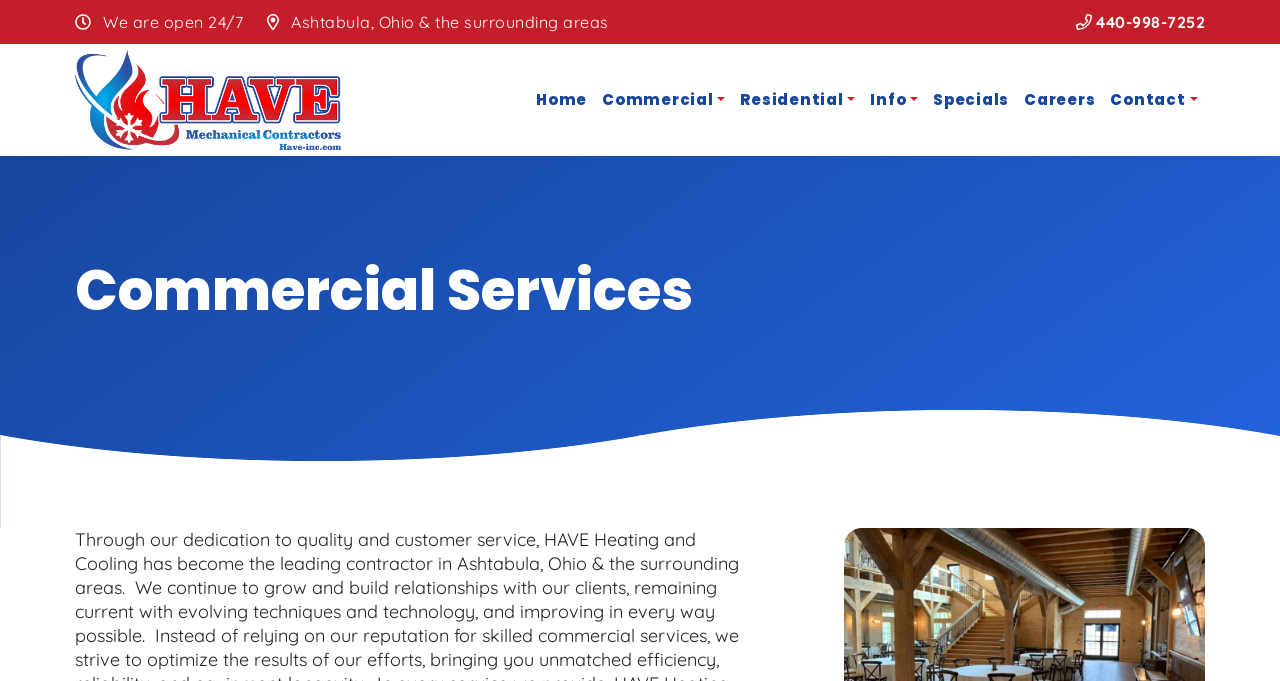Give a short answer to this question using one word or a phrase:
What is the phone number to contact HAVE Heating and Cooling?

440-998-7252